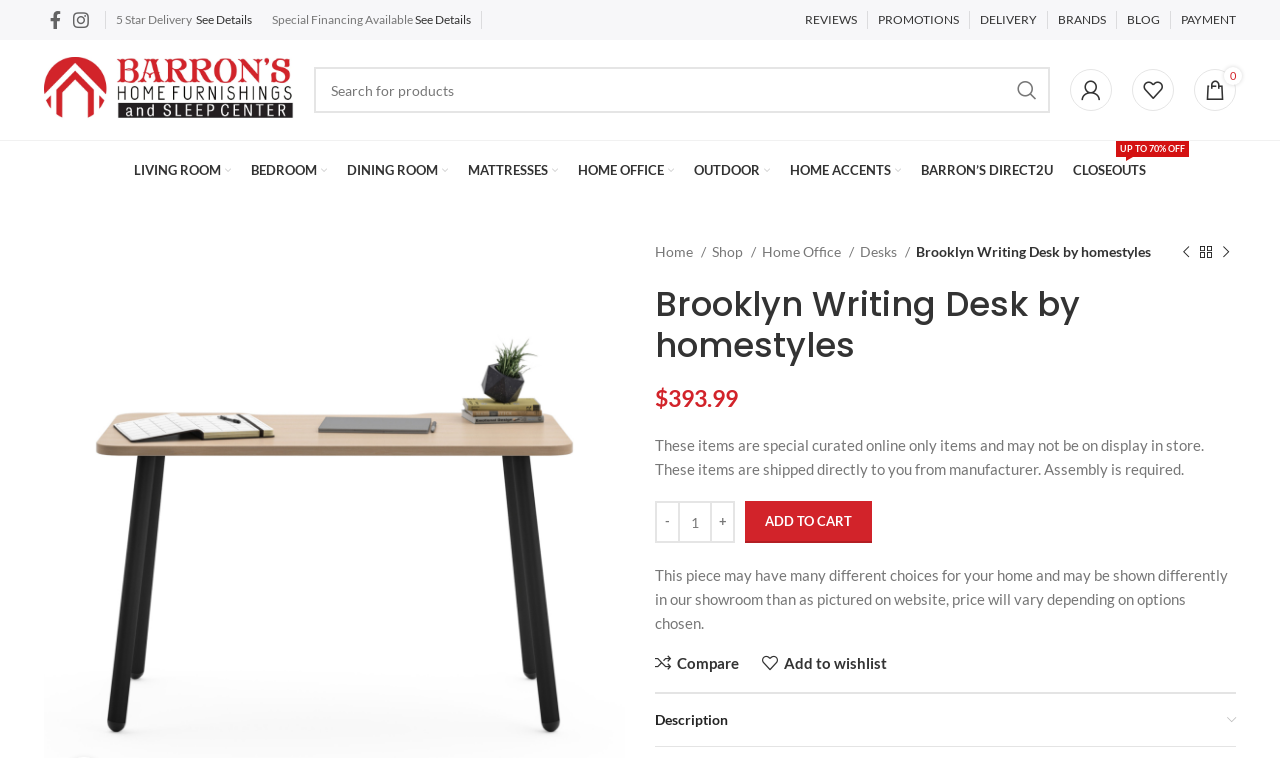Offer a comprehensive description of the webpage’s content and structure.

This webpage is a product page for the "Brooklyn Writing Desk by homestyles" on the Barron's Home Furnishings website. At the top, there are social media links, a 5-star delivery rating, and special financing options. Below that, there is a secondary navigation menu with links to reviews, promotions, delivery information, brands, blog, and payment options.

On the left side, there is a site logo and a search bar with a search button. Above the product information, there is a main navigation menu with links to different categories such as living room, bedroom, dining room, and more.

The product information section displays the product name, "Brooklyn Writing Desk by homestyles", and a breadcrumb navigation showing the product's category path. Below that, there are two prices displayed: $1,416.99 and $1,249.99. There are also buttons to navigate to the previous and next products.

The product description is displayed in a paragraph, stating that the item is a special curated online-only item that may not be on display in-store and requires assembly. There are also buttons to add the product to the cart, compare it, and add it to the wishlist. Additionally, there is a quantity selector and a description section below.

At the bottom of the page, there are links to the product's details, reviews, and promotions. Overall, the webpage is focused on providing detailed information about the product and facilitating the purchasing process.